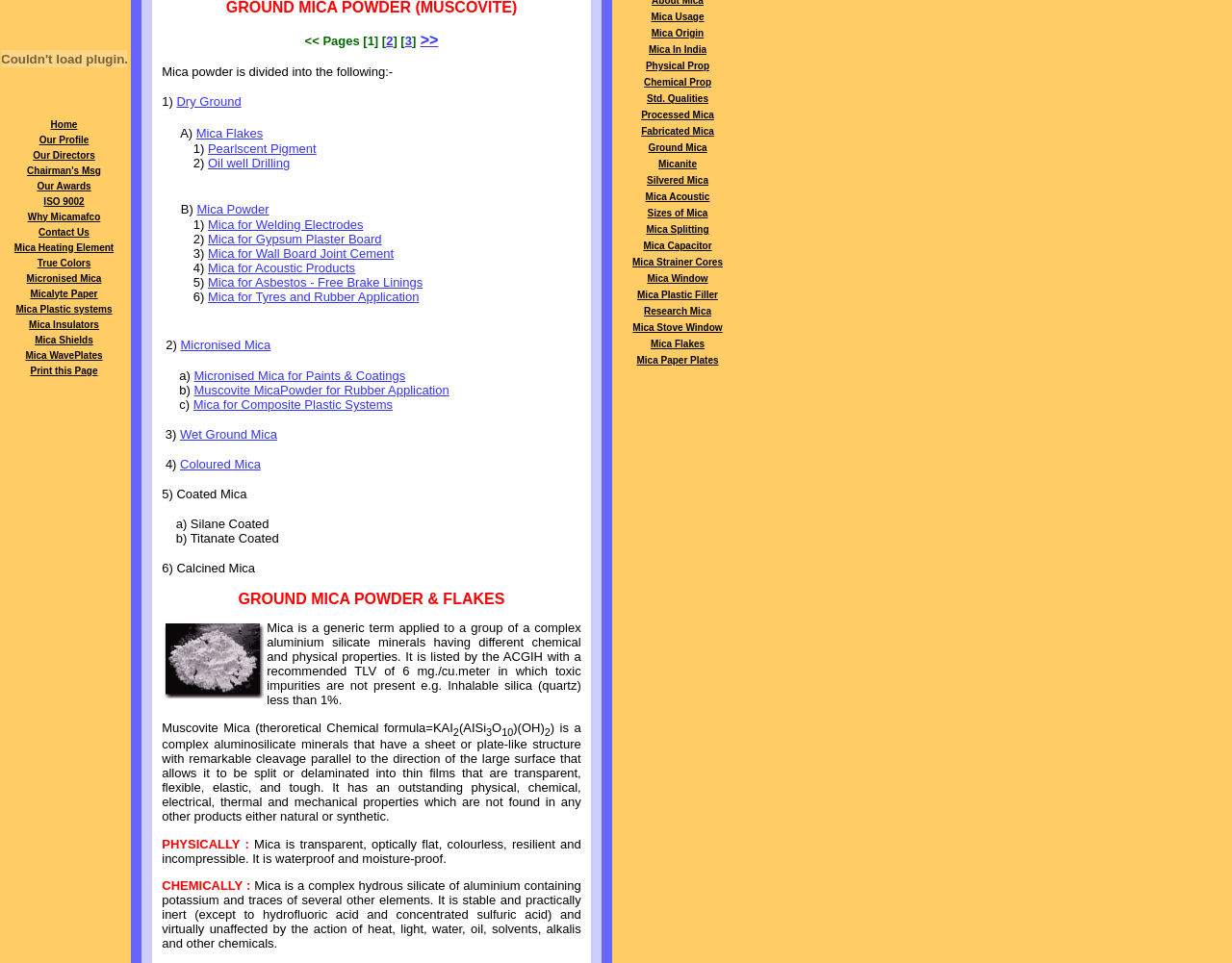What are the physical properties of Mica?
Give a detailed and exhaustive answer to the question.

According to the webpage, Mica is physically transparent, optically flat, colourless, resilient, and incompressible. These properties are mentioned in the section 'PHYSICALLY :' on the webpage.